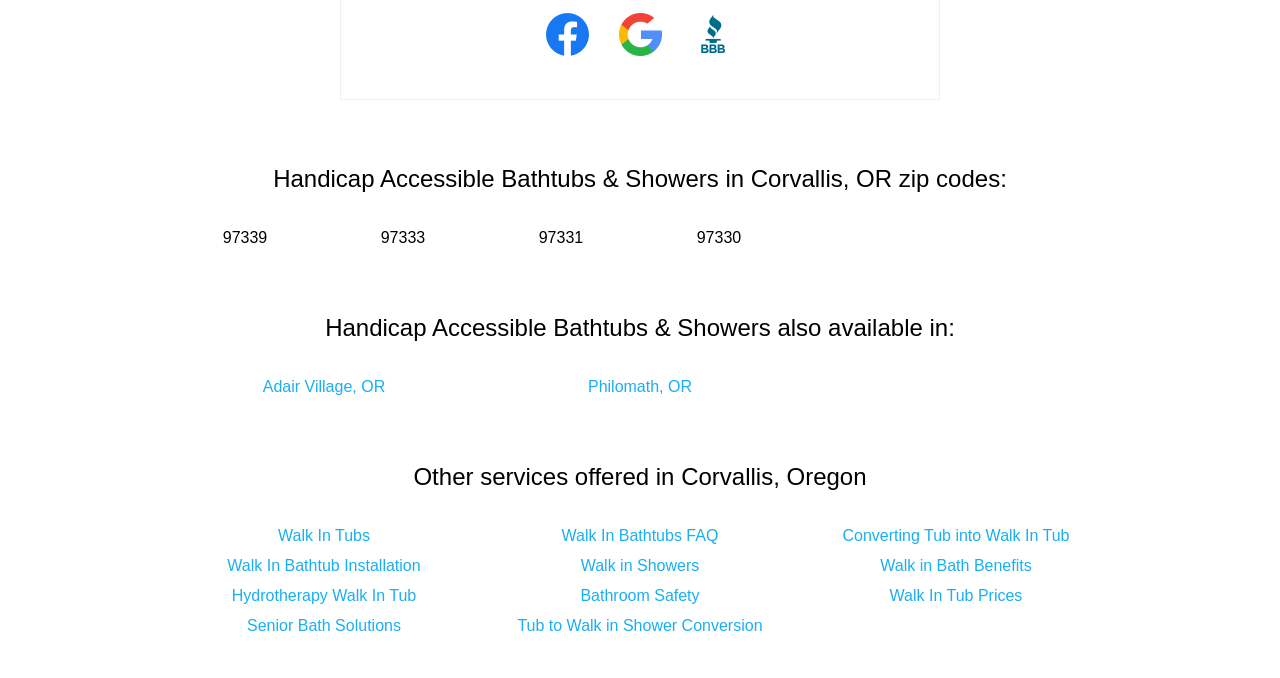Please identify the coordinates of the bounding box that should be clicked to fulfill this instruction: "View Handicap Accessible Bathtubs & Showers in Corvallis, OR zip codes".

[0.213, 0.243, 0.787, 0.286]